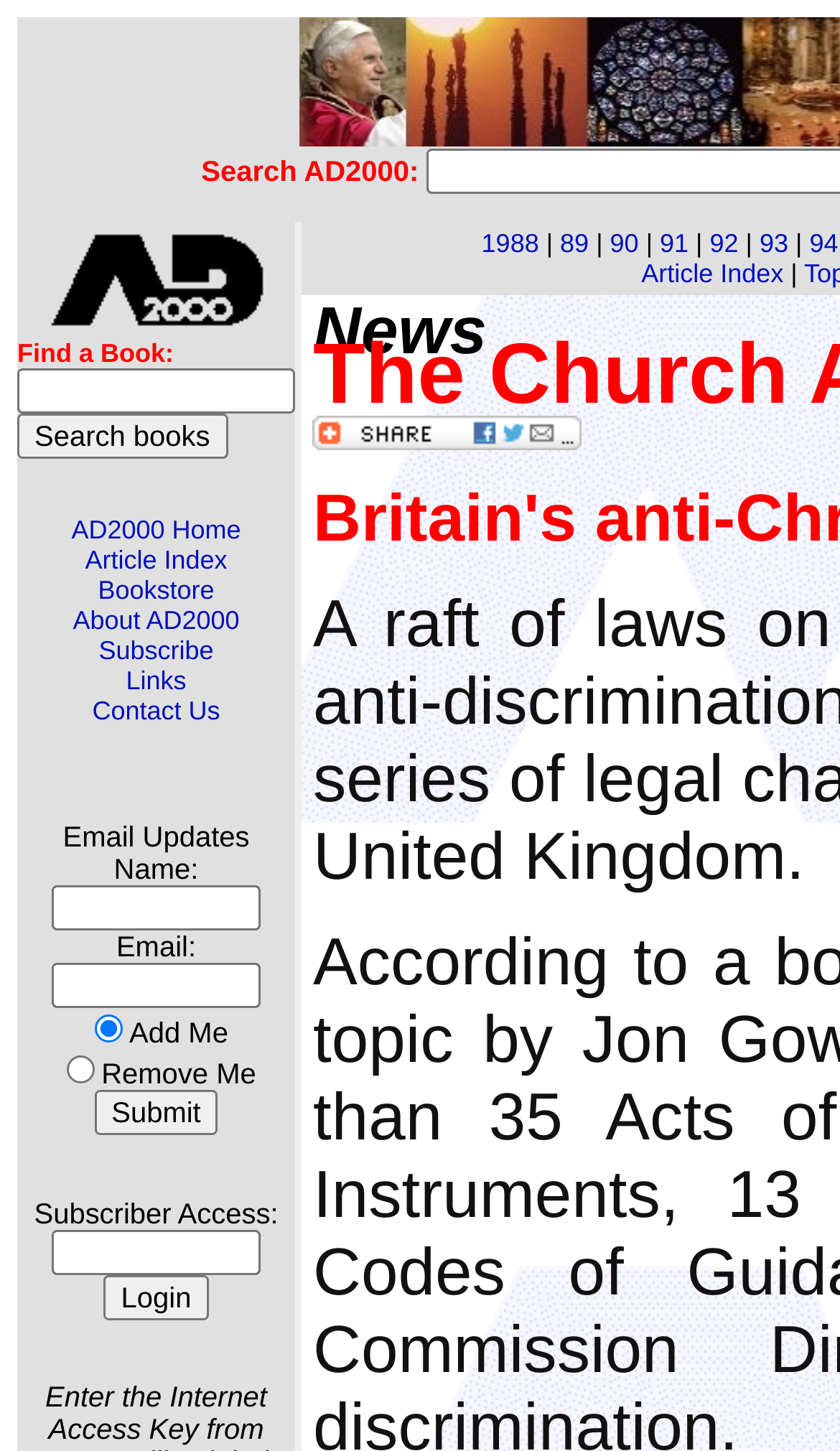How many links are there in the 'Article Index' section?
Refer to the image and provide a concise answer in one word or phrase.

2